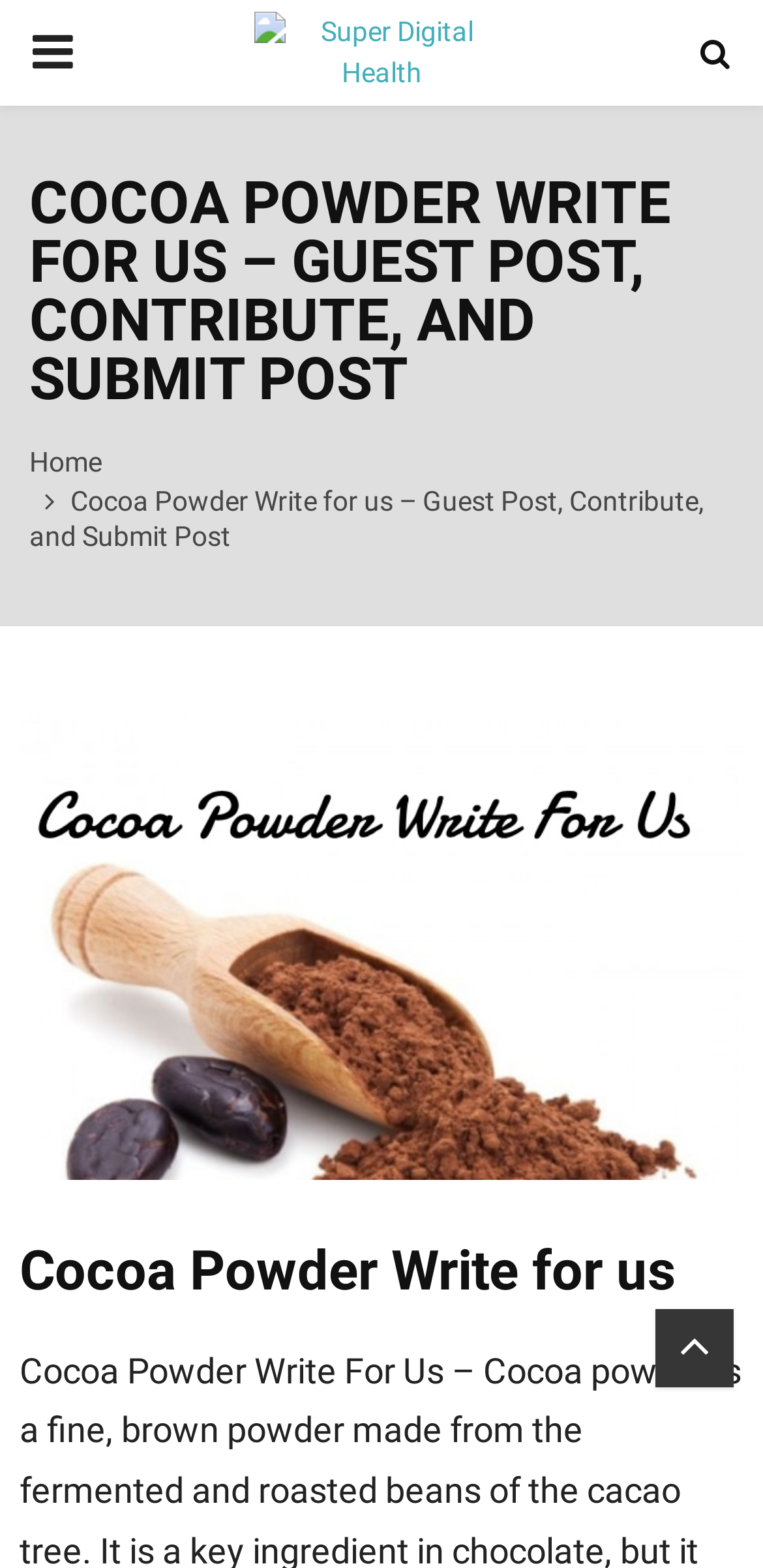Please provide a brief answer to the question using only one word or phrase: 
How many links are there in the primary menu?

3